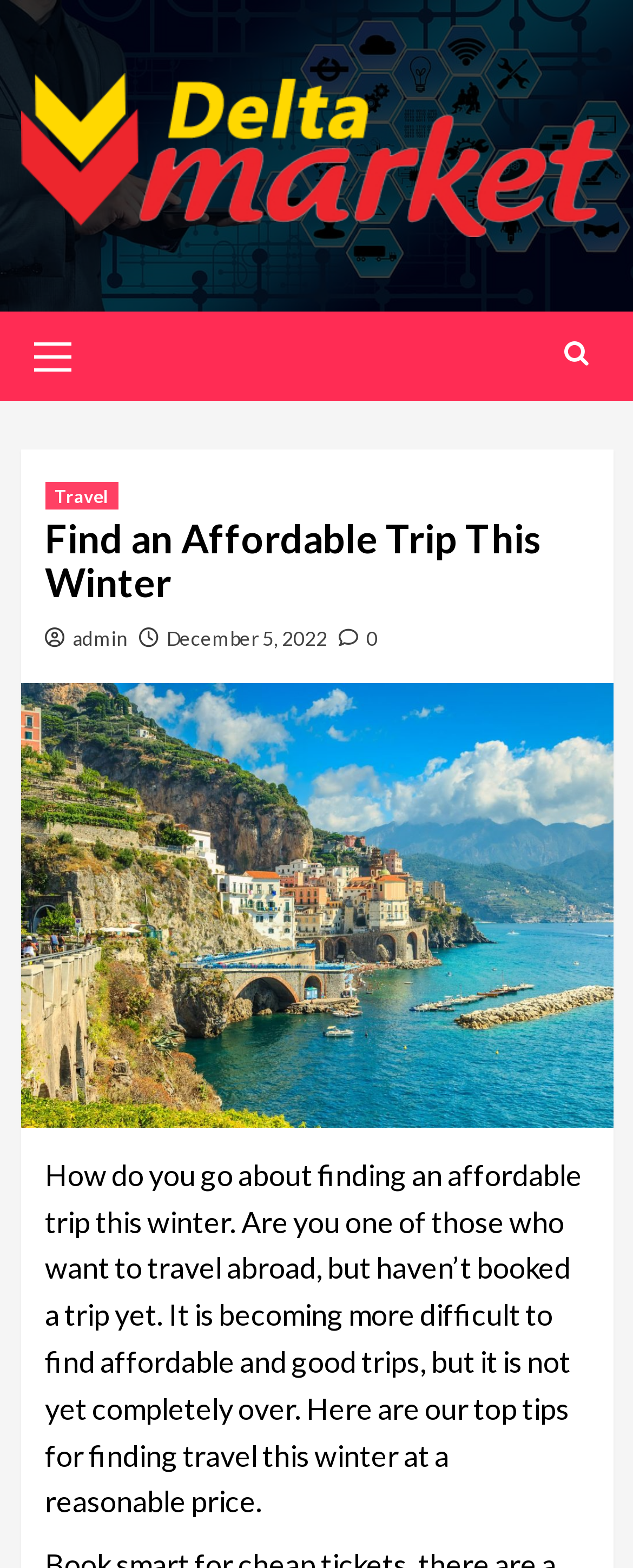Provide the bounding box coordinates for the UI element that is described as: "December 5, 2022".

[0.263, 0.4, 0.517, 0.415]